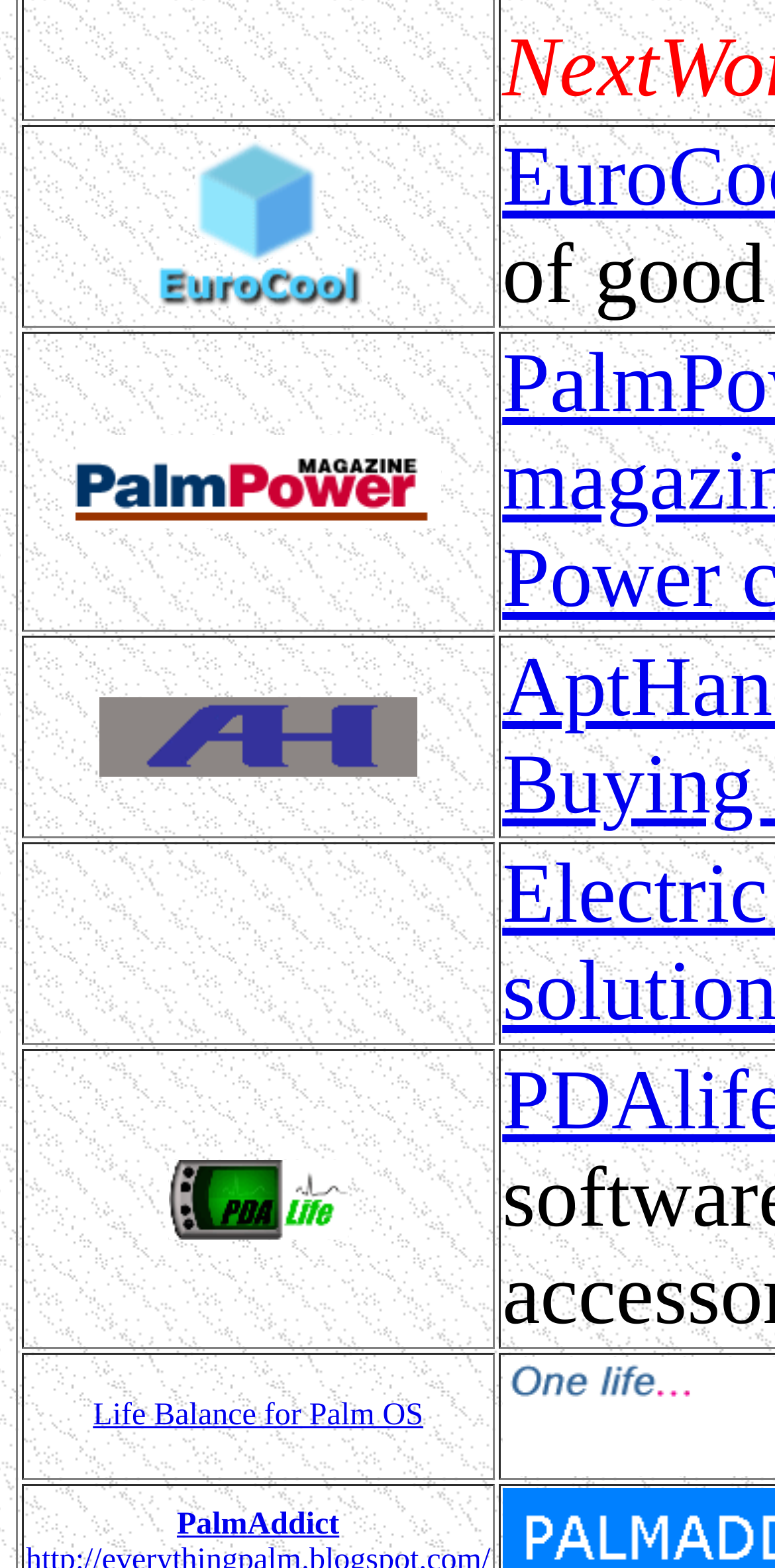Given the description of a UI element: "alt="Apthand logo"", identify the bounding box coordinates of the matching element in the webpage screenshot.

[0.128, 0.479, 0.538, 0.5]